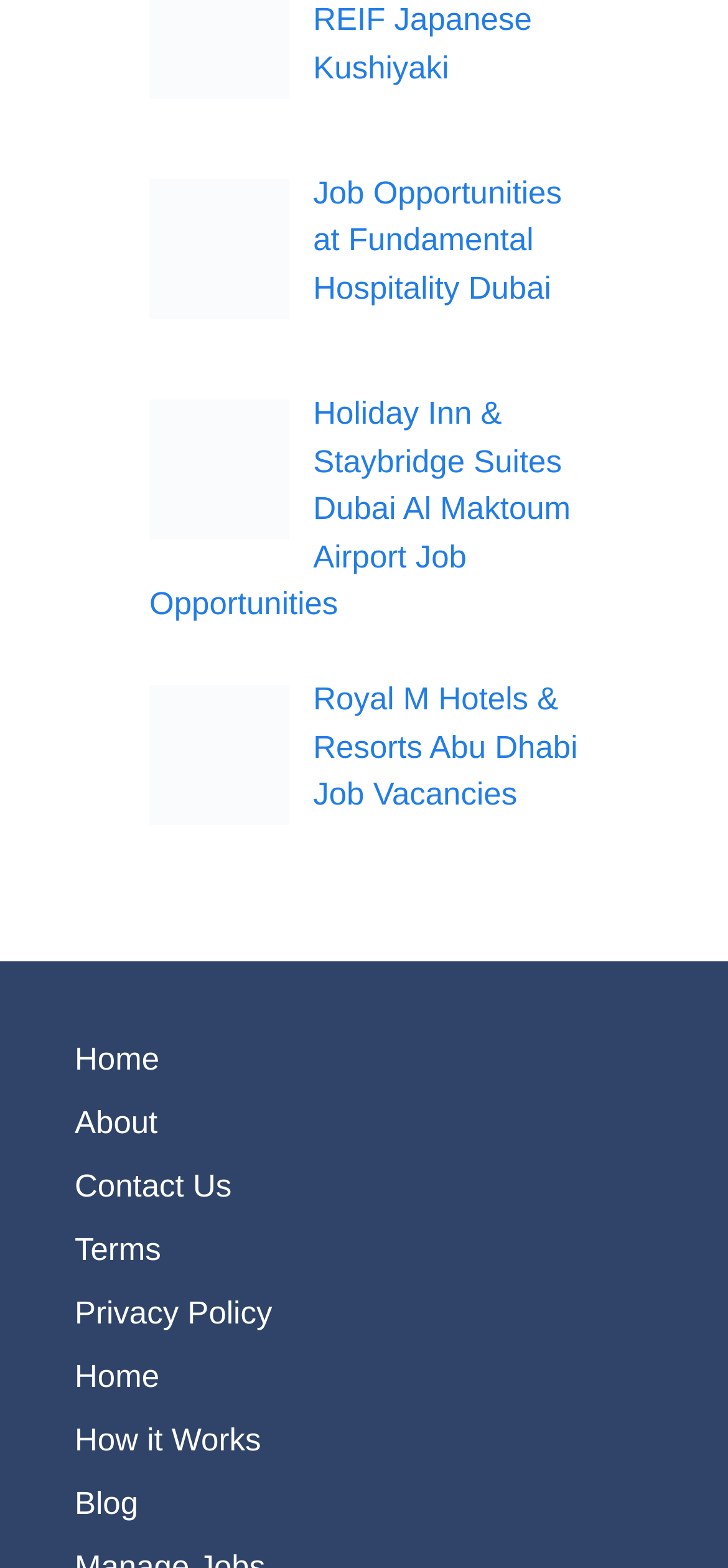Identify the bounding box coordinates of the part that should be clicked to carry out this instruction: "View Fundamental Hospitality Dubai job opportunities".

[0.43, 0.112, 0.772, 0.195]